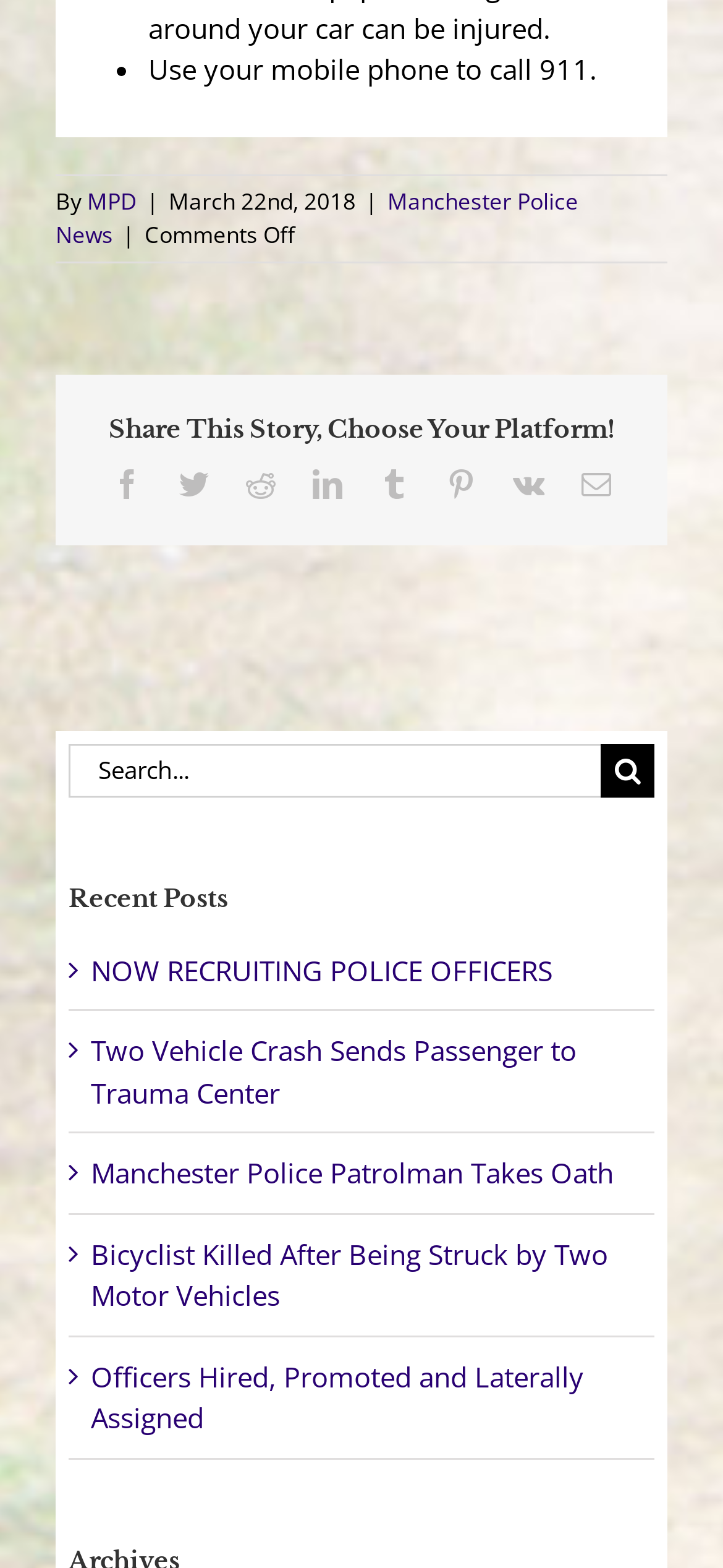Consider the image and give a detailed and elaborate answer to the question: 
What is the date of the Manchester Police News article?

I found the date by looking at the text 'March 22nd, 2018' which is located next to the 'By' text and the 'MPD' link, indicating the publication date of the article.